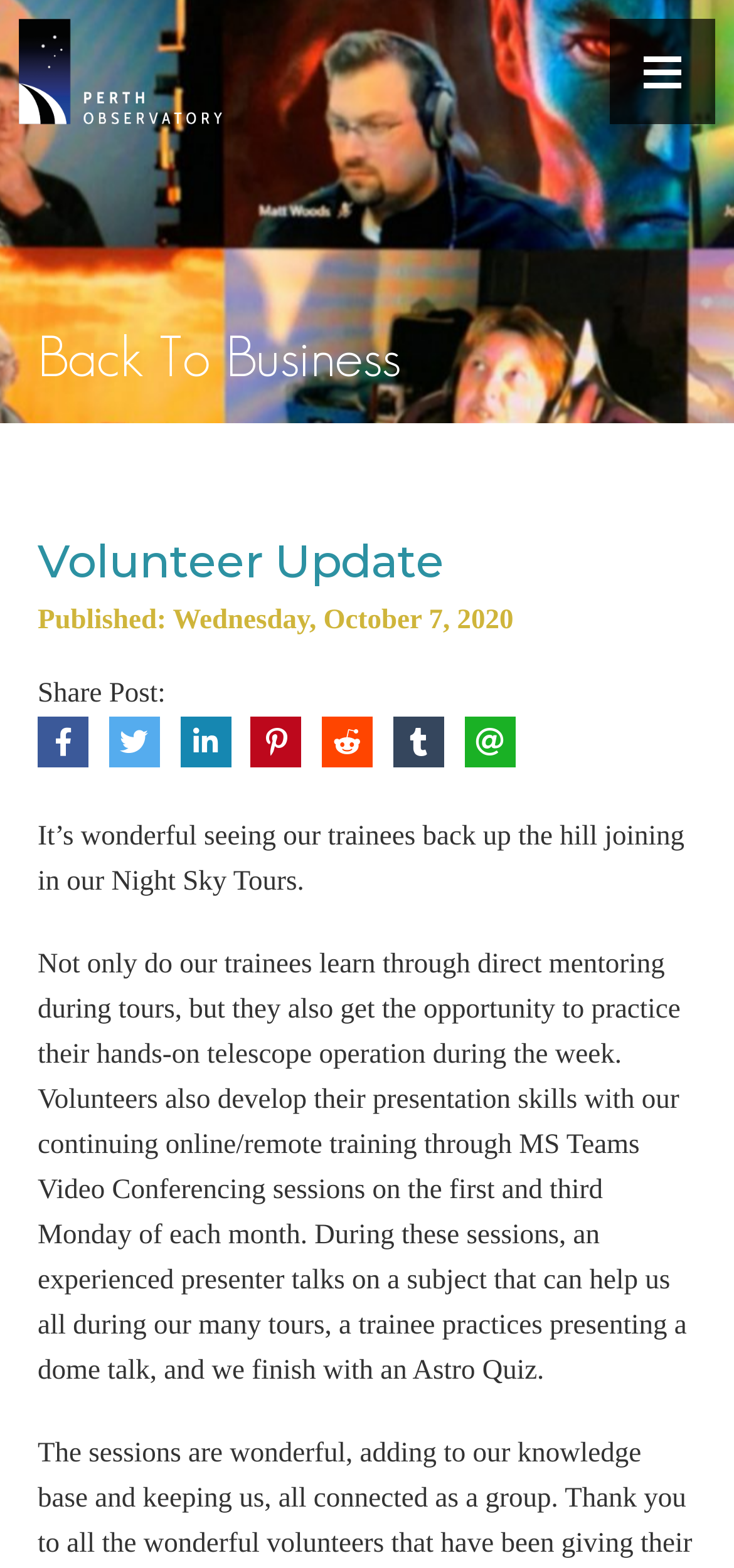Please find the bounding box coordinates of the clickable region needed to complete the following instruction: "Share post on Facebook". The bounding box coordinates must consist of four float numbers between 0 and 1, i.e., [left, top, right, bottom].

[0.051, 0.457, 0.121, 0.489]